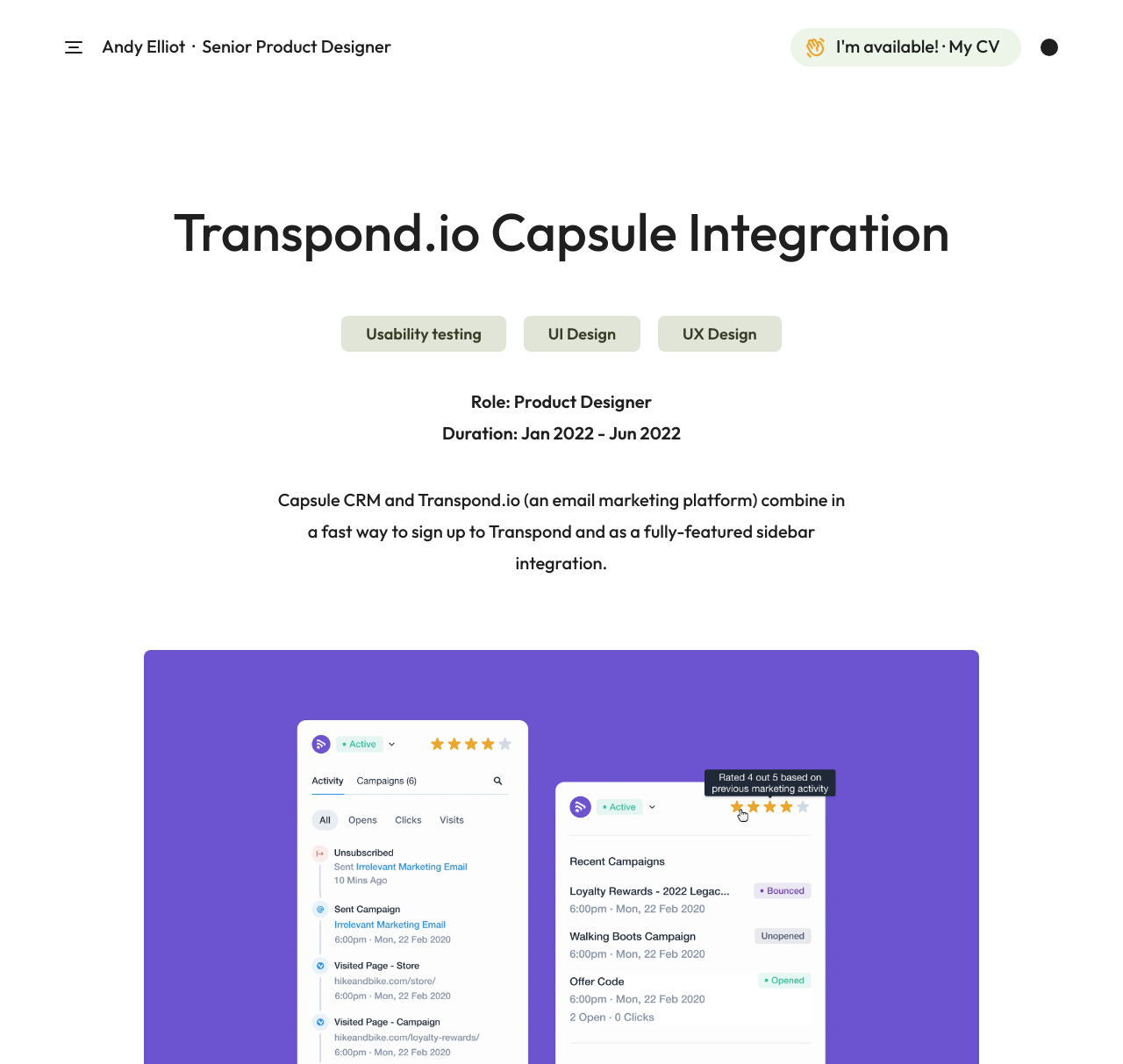What is the type of integration mentioned?
Give a single word or phrase as your answer by examining the image.

Sidebar integration